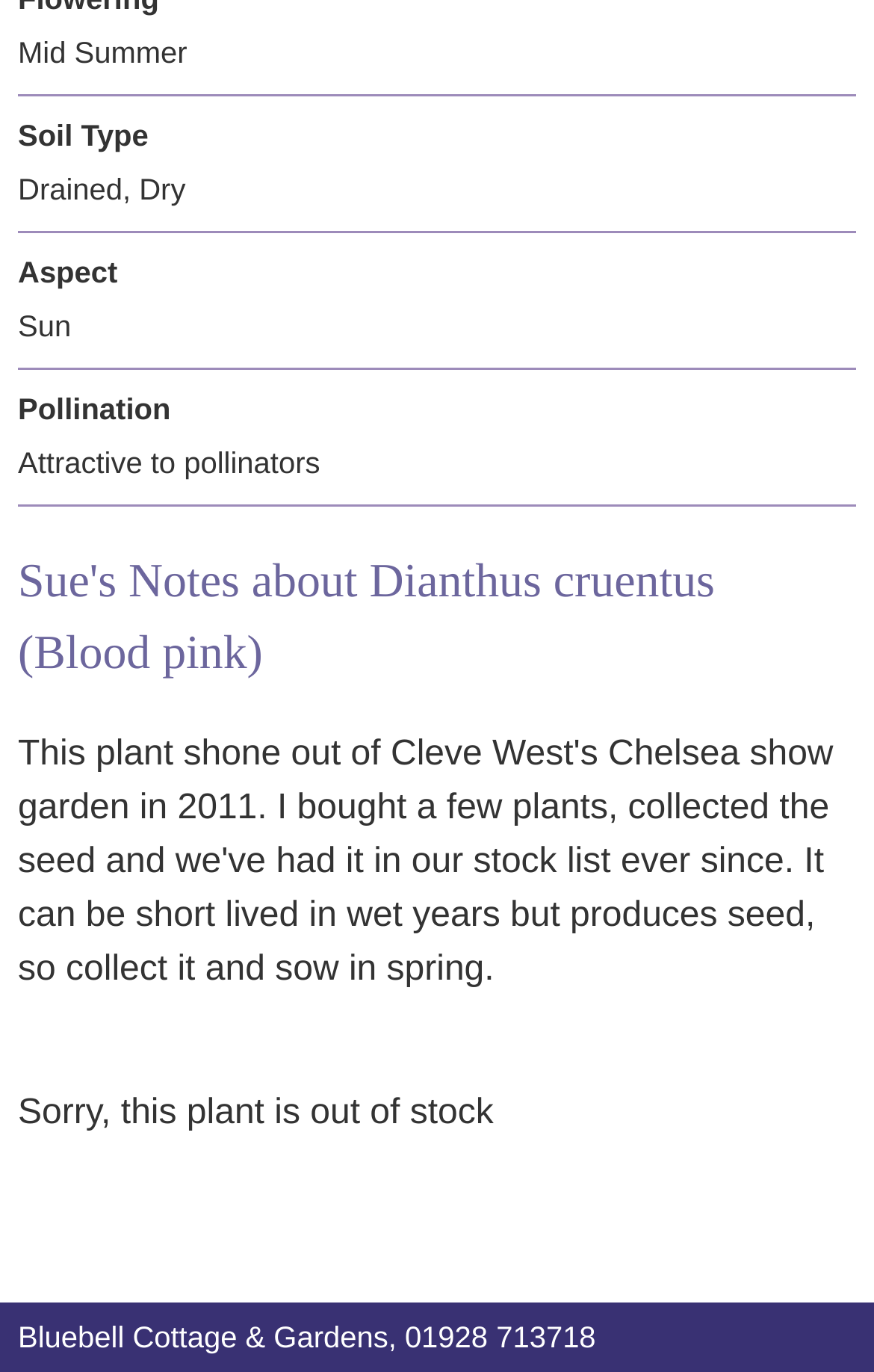Answer the following in one word or a short phrase: 
Is the plant in stock?

No